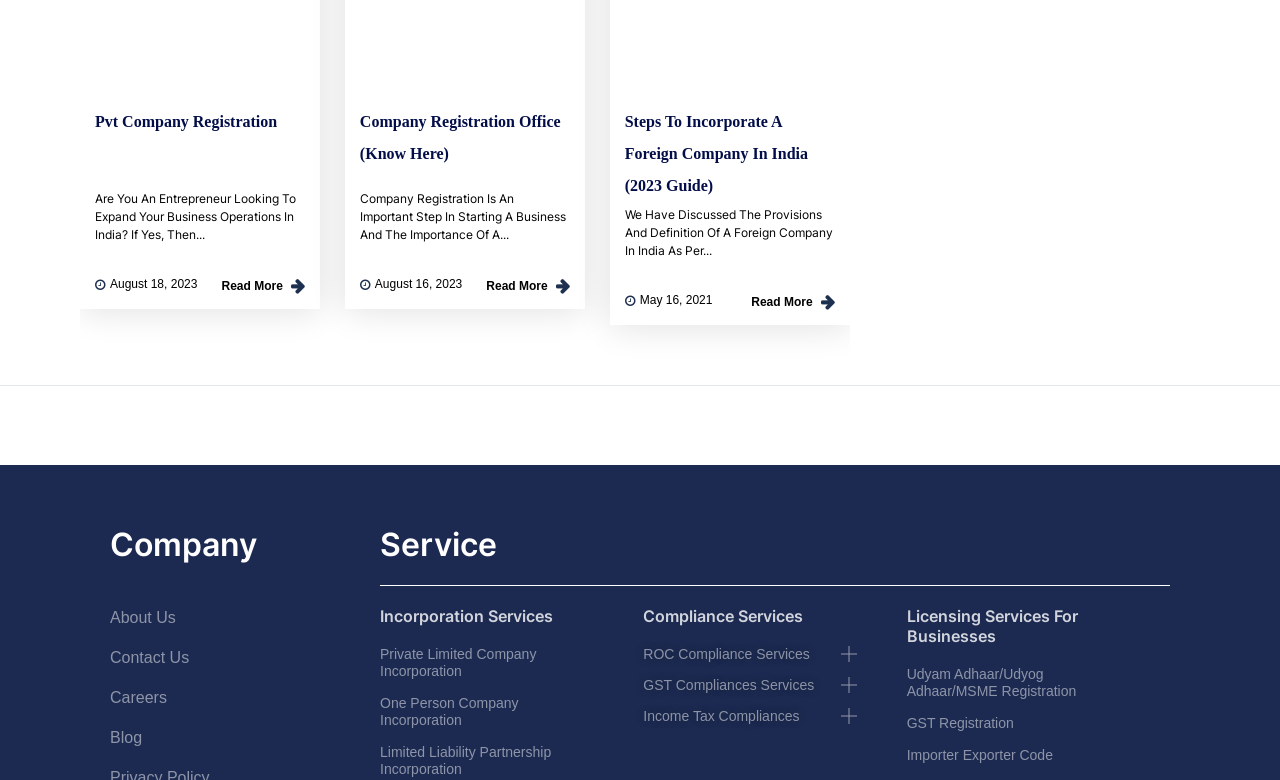Mark the bounding box of the element that matches the following description: "Read More".

[0.173, 0.357, 0.238, 0.377]